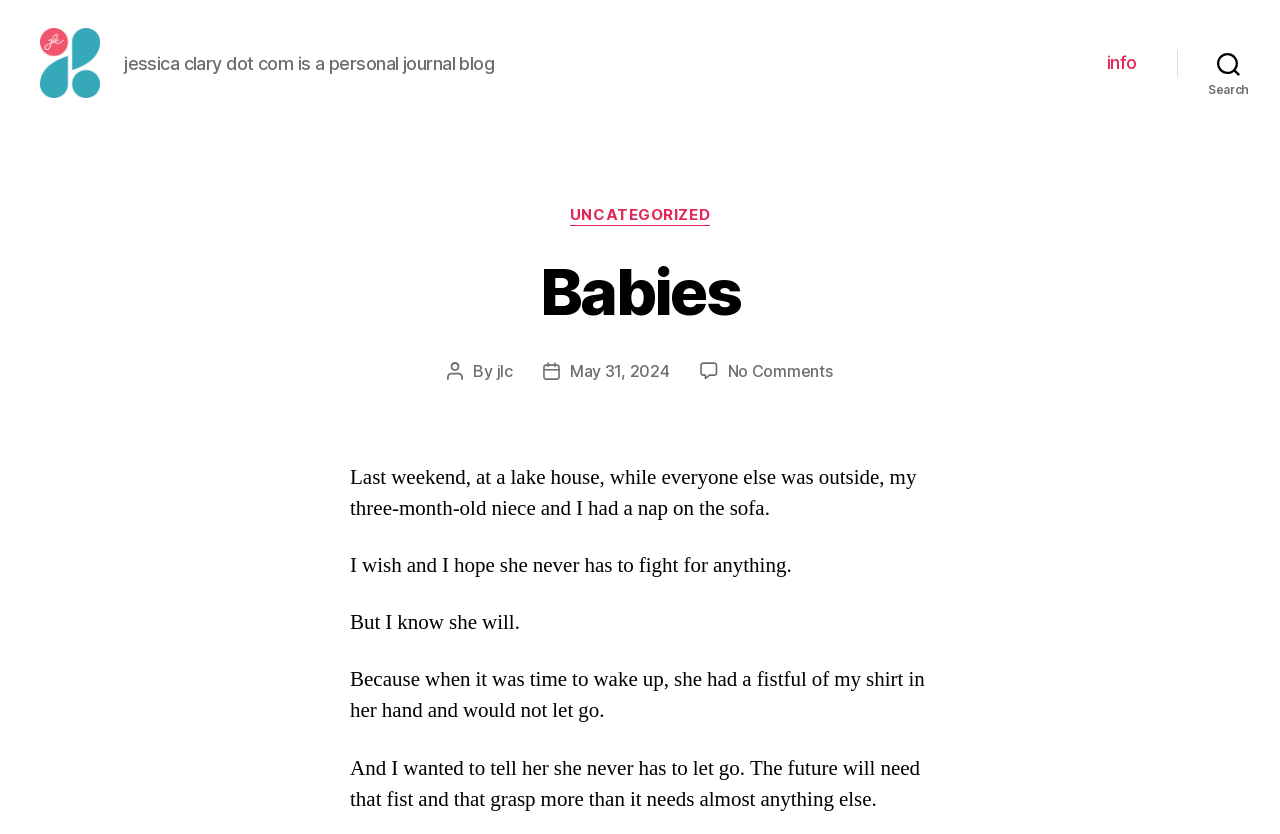Please identify the bounding box coordinates of the element on the webpage that should be clicked to follow this instruction: "go to info page". The bounding box coordinates should be given as four float numbers between 0 and 1, formatted as [left, top, right, bottom].

[0.865, 0.075, 0.888, 0.1]